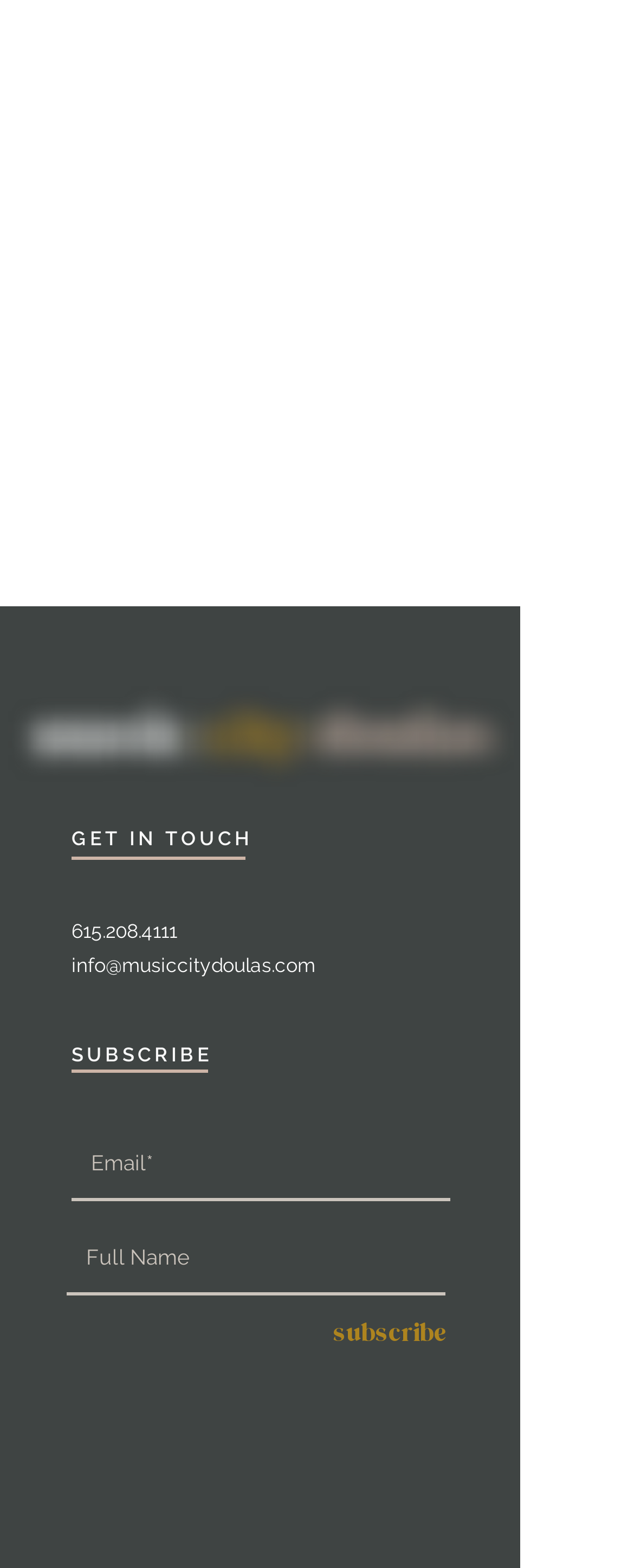Please identify the bounding box coordinates of the region to click in order to complete the given instruction: "Send an email". The coordinates should be four float numbers between 0 and 1, i.e., [left, top, right, bottom].

[0.113, 0.302, 0.497, 0.316]